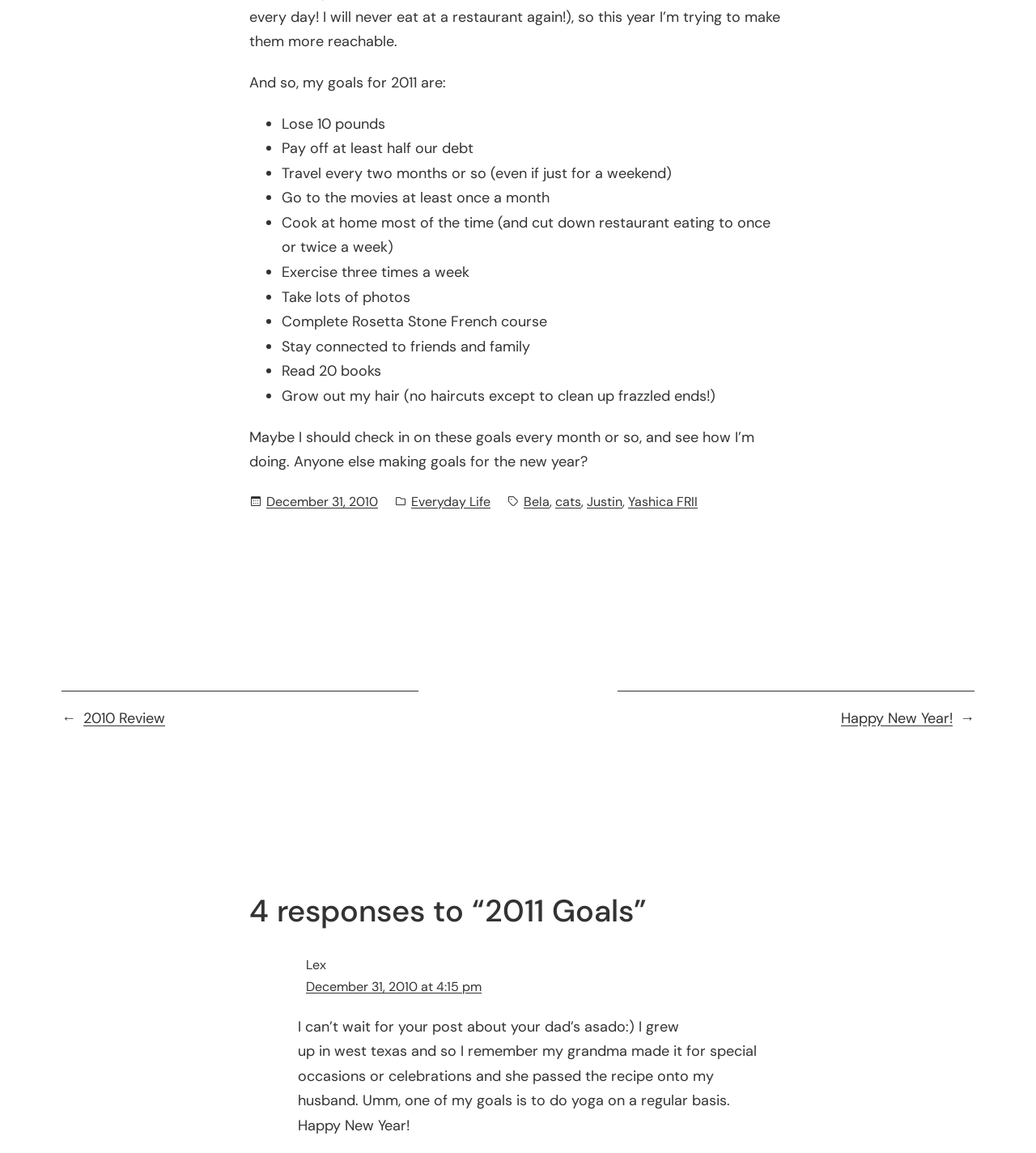Answer the question below with a single word or a brief phrase: 
What is the name of the person who made a comment?

Lex